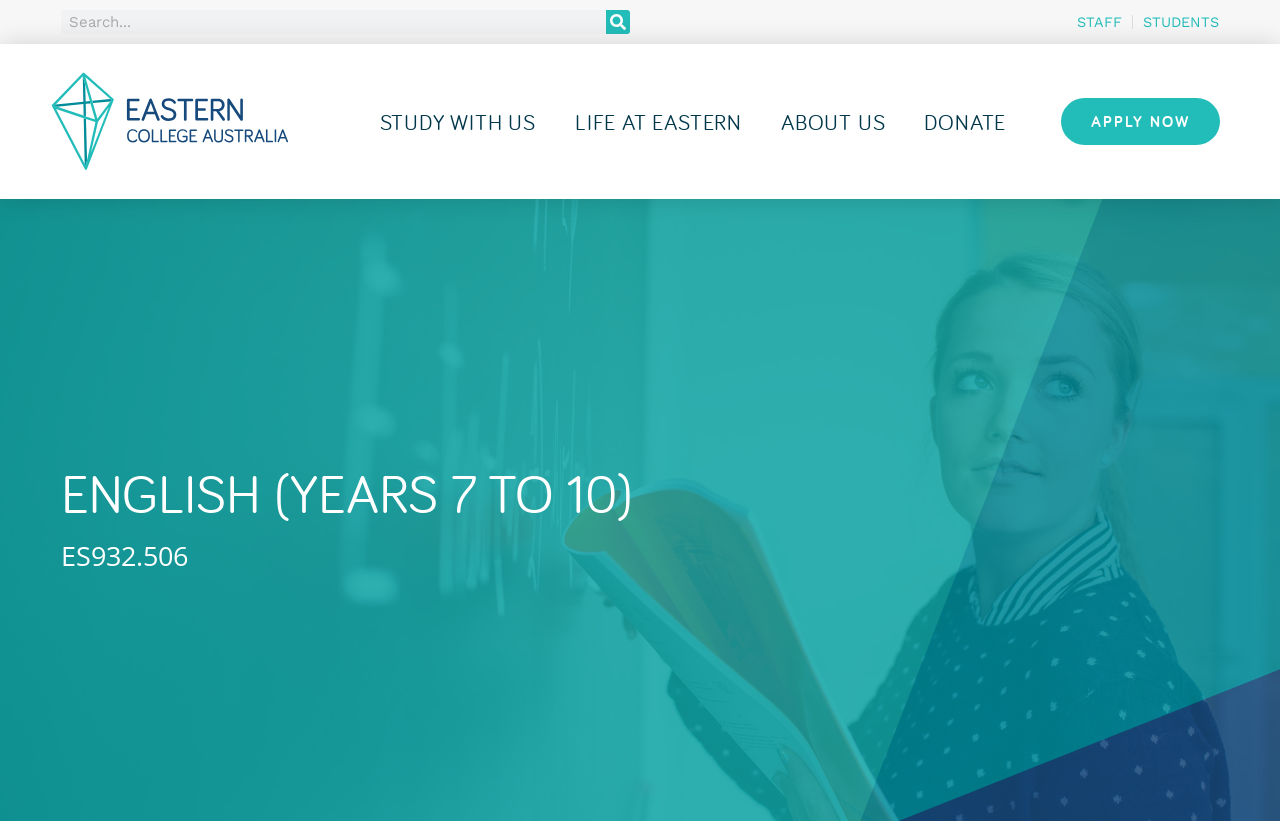Locate the bounding box coordinates of the area where you should click to accomplish the instruction: "search for something".

[0.048, 0.012, 0.492, 0.041]